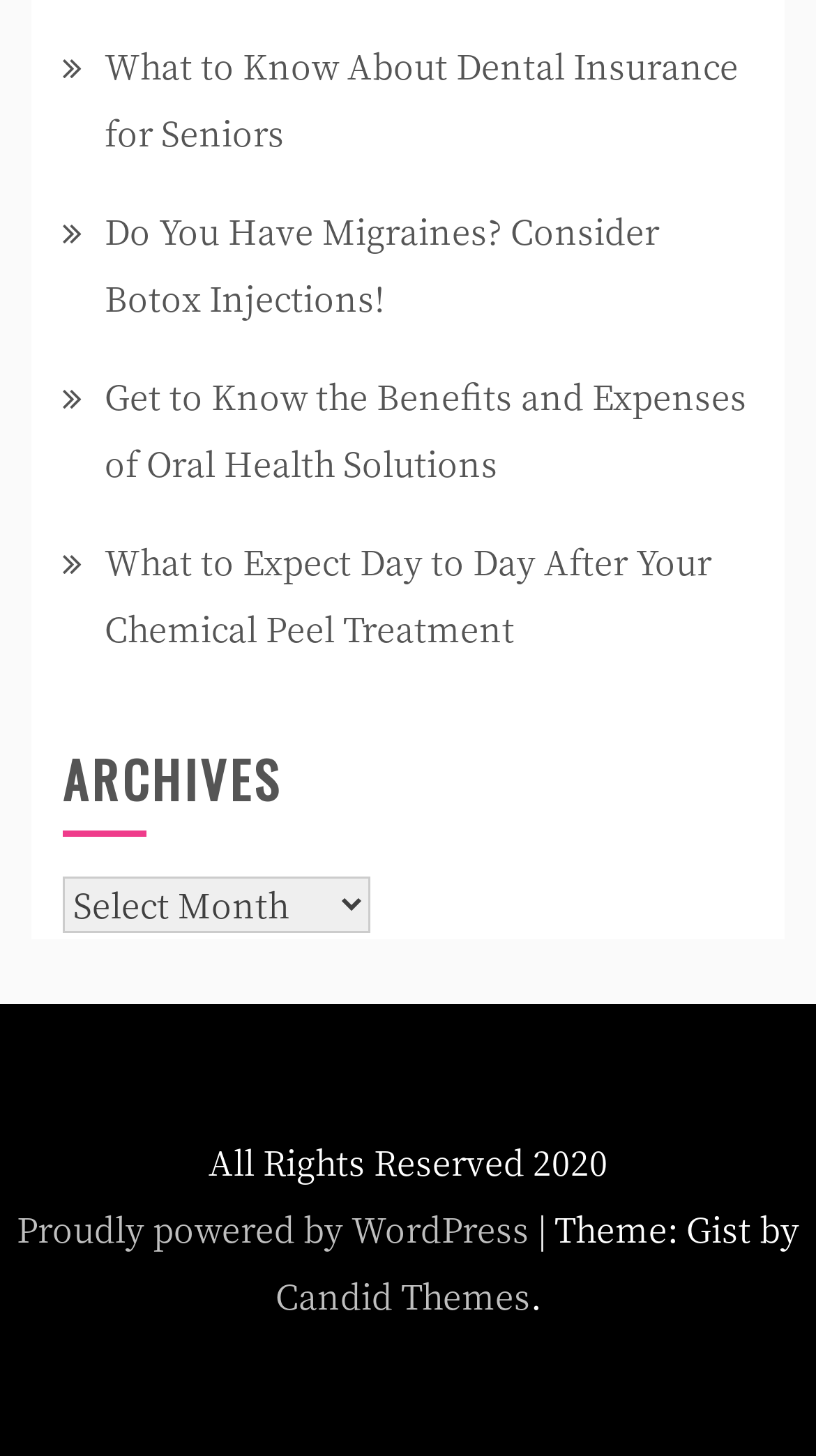Determine the bounding box of the UI component based on this description: "Proudly powered by WordPress". The bounding box coordinates should be four float values between 0 and 1, i.e., [left, top, right, bottom].

[0.021, 0.828, 0.649, 0.861]